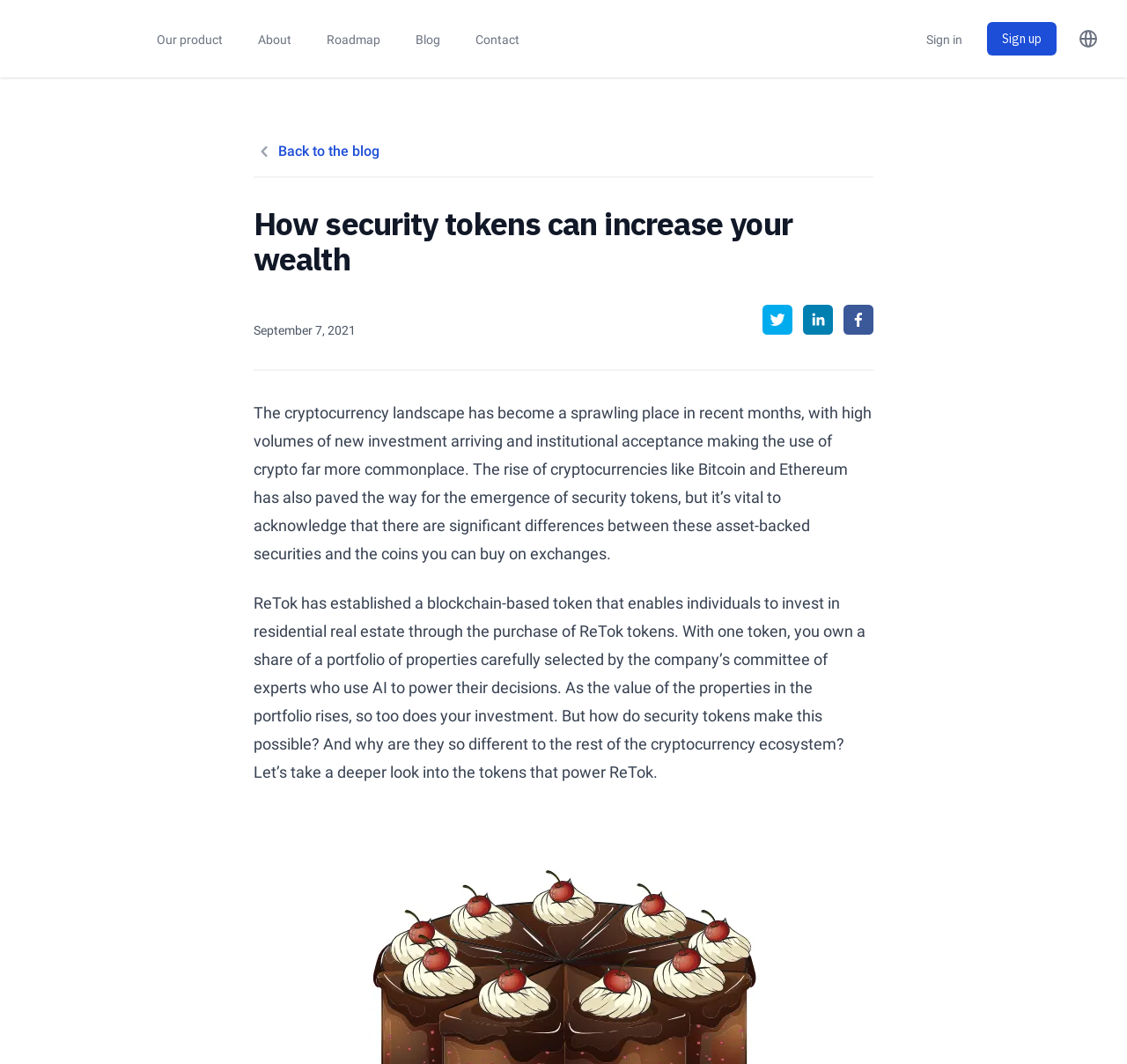Please identify the coordinates of the bounding box that should be clicked to fulfill this instruction: "Open the language menu".

[0.956, 0.026, 0.975, 0.046]